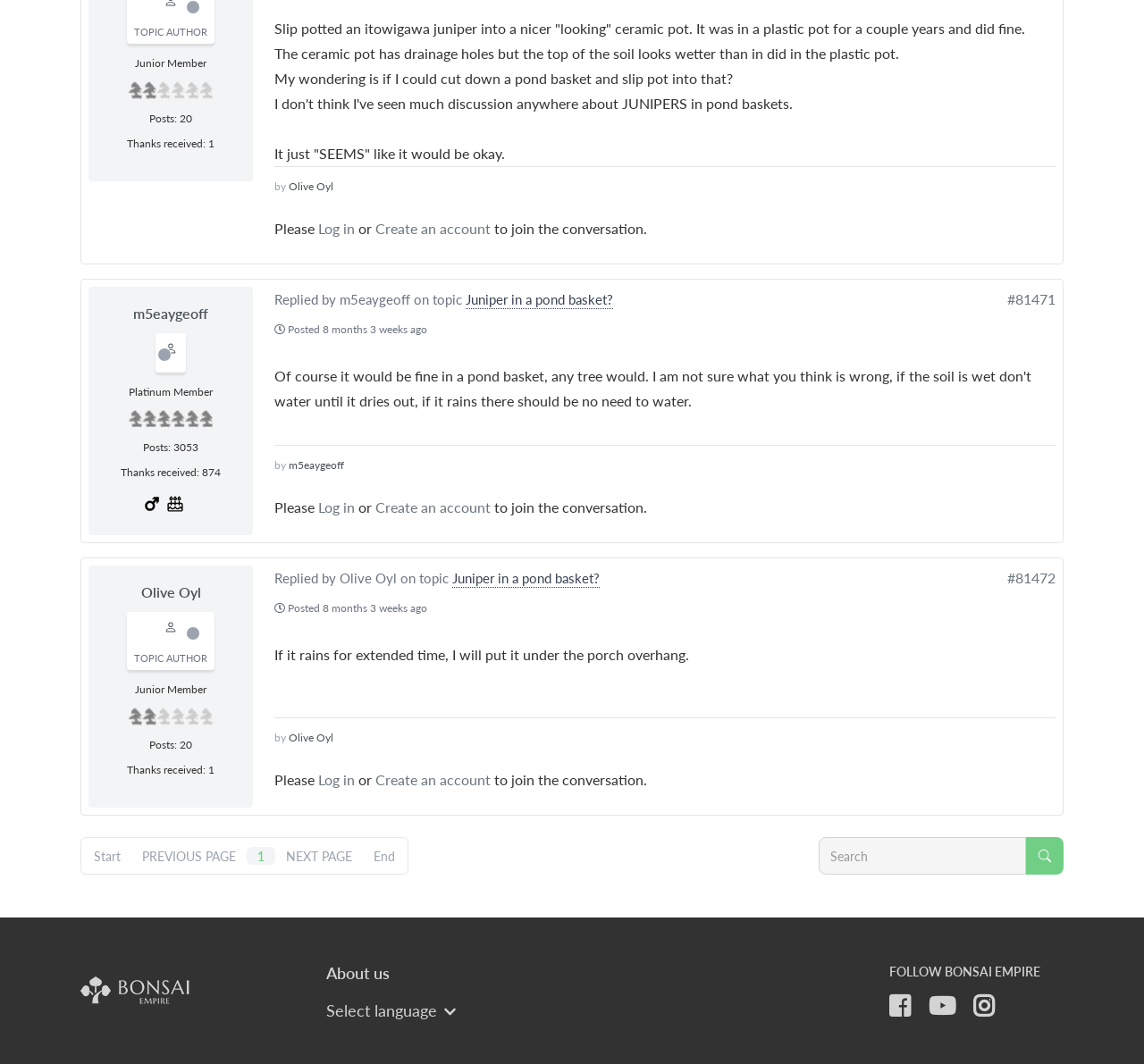Using the element description provided, determine the bounding box coordinates in the format (top-left x, top-left y, bottom-right x, bottom-right y). Ensure that all values are floating point numbers between 0 and 1. Element description: End

[0.317, 0.796, 0.355, 0.813]